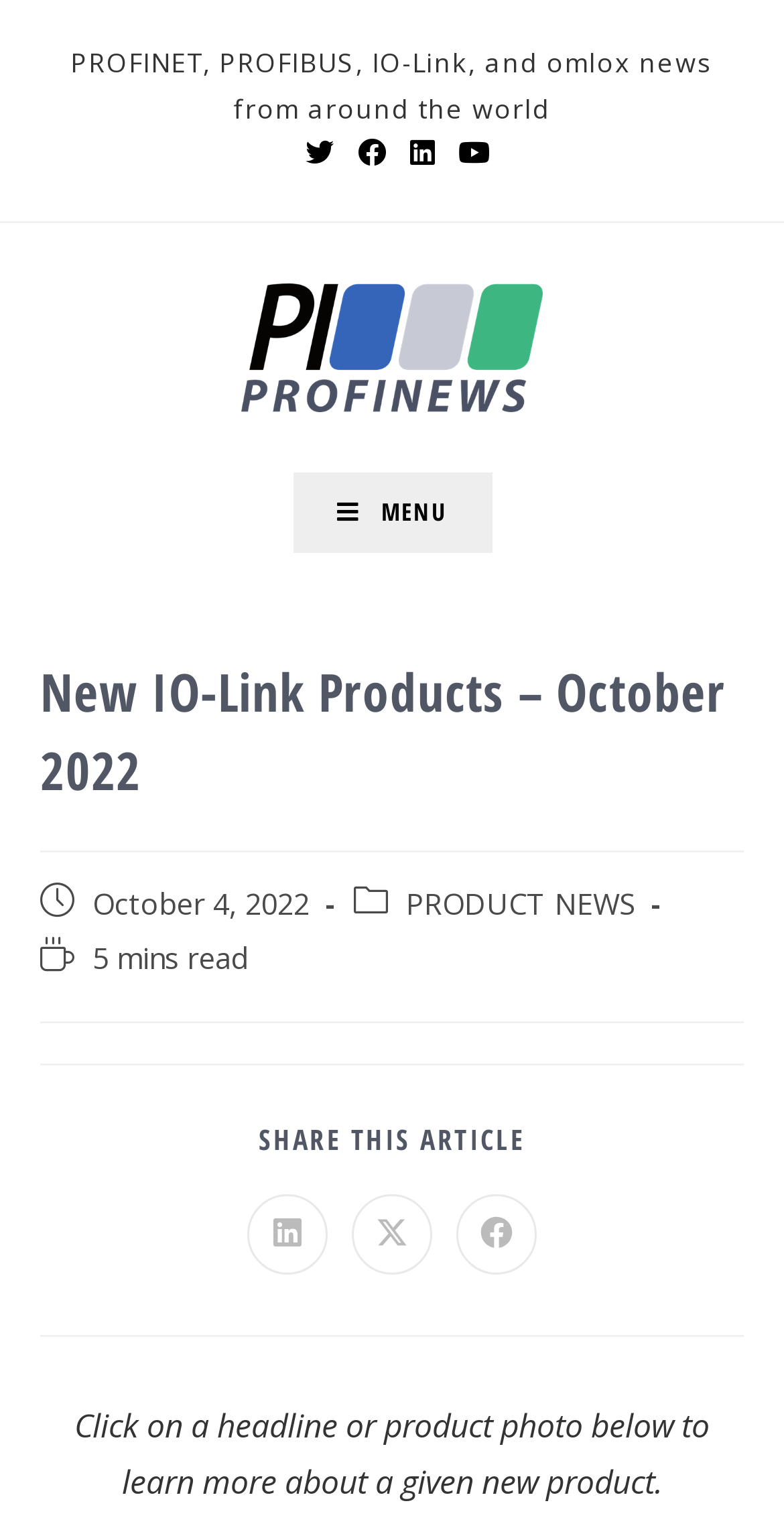Identify the bounding box coordinates for the UI element described as: "alt="PROFINEWS"". The coordinates should be provided as four floats between 0 and 1: [left, top, right, bottom].

[0.308, 0.209, 0.692, 0.238]